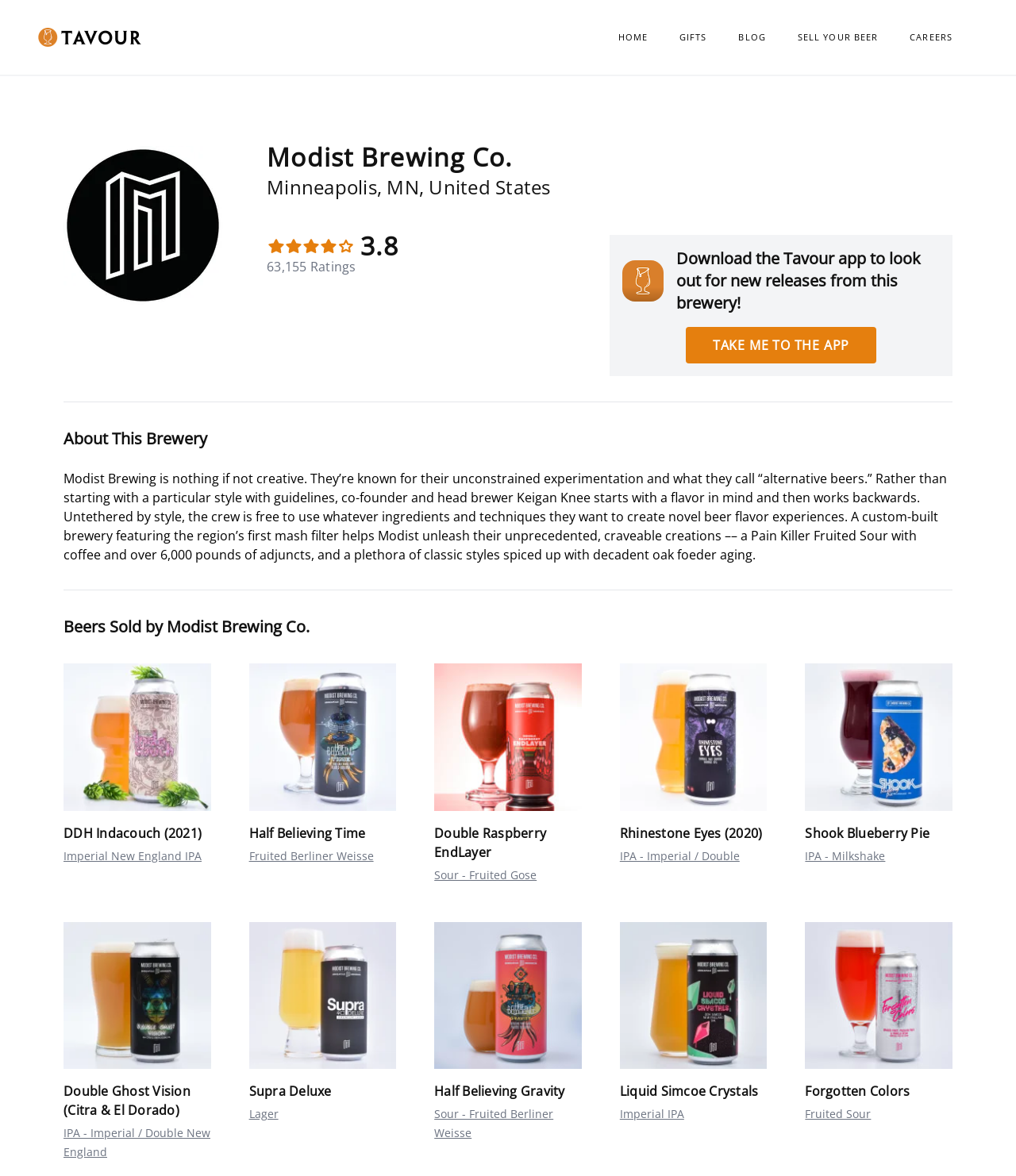What is the purpose of the 'Download the Tavour app' button?
Please answer the question with a detailed response using the information from the screenshot.

The purpose of the button is obtained from the heading element with the text 'Download the Tavour app to look out for new releases from this brewery!' which is located above the button.